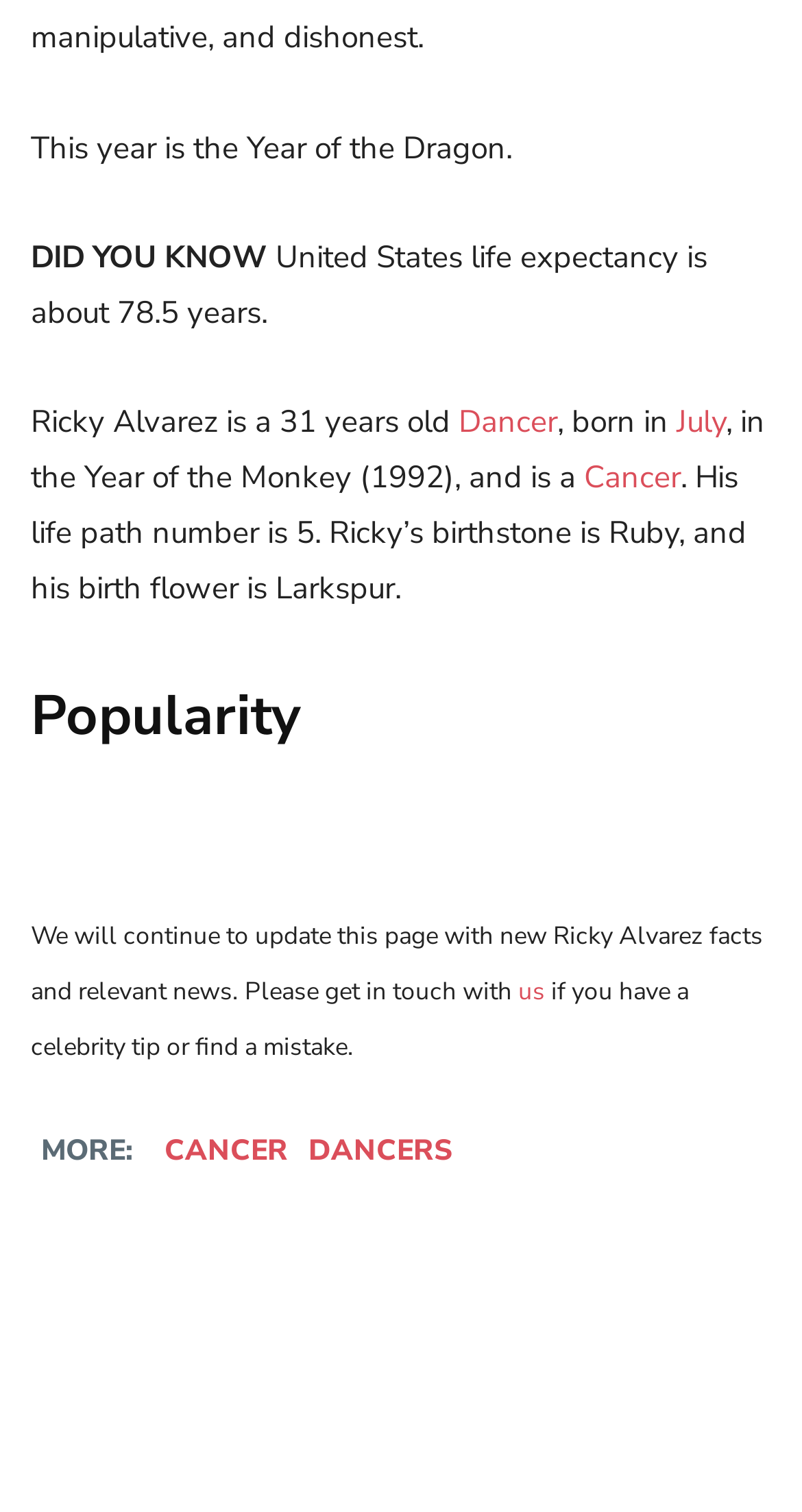Use the information in the screenshot to answer the question comprehensively: What is the birthstone of Ricky Alvarez?

The webpage states that Ricky Alvarez's birthstone is Ruby, which is mentioned in the sentence 'His life path number is 5. Ricky’s birthstone is Ruby, and his birth flower is Larkspur.'